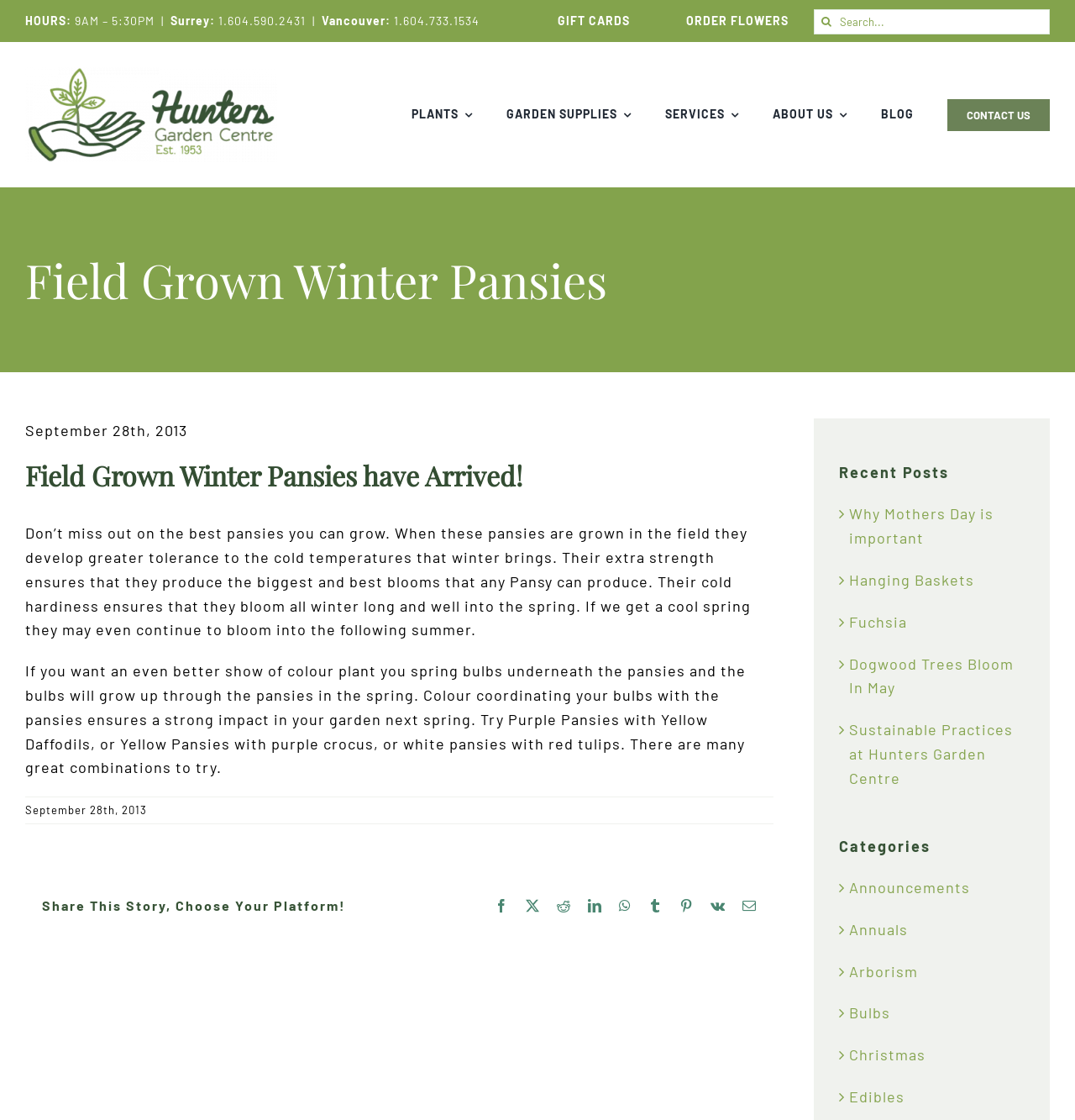Provide the bounding box coordinates for the specified HTML element described in this description: "HUNTERS FLOWER SHOP". The coordinates should be four float numbers ranging from 0 to 1, in the format [left, top, right, bottom].

[0.42, 0.755, 0.58, 0.78]